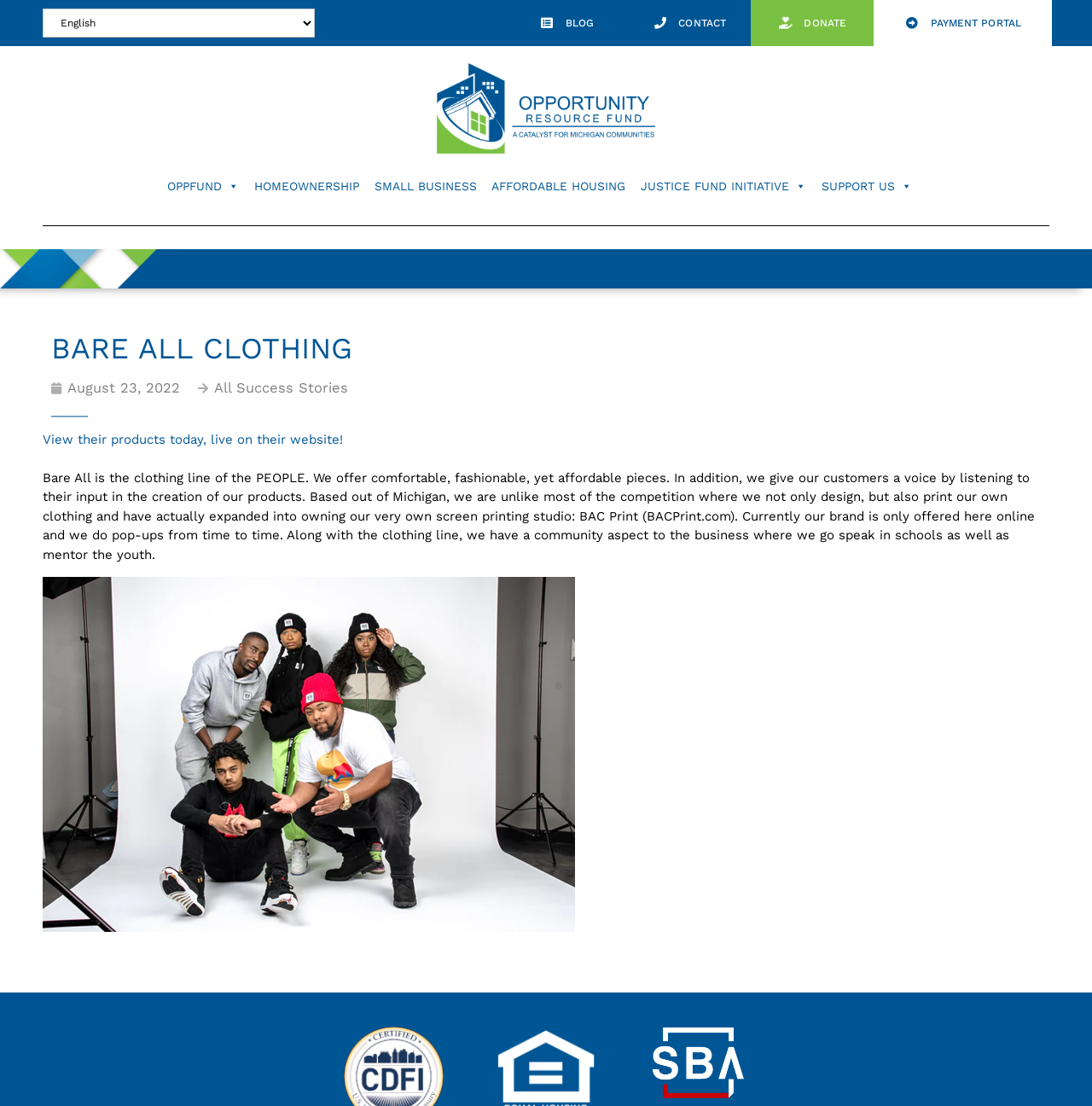Pinpoint the bounding box coordinates of the clickable area necessary to execute the following instruction: "Explore HOMEOWNERSHIP". The coordinates should be given as four float numbers between 0 and 1, namely [left, top, right, bottom].

[0.232, 0.162, 0.33, 0.184]